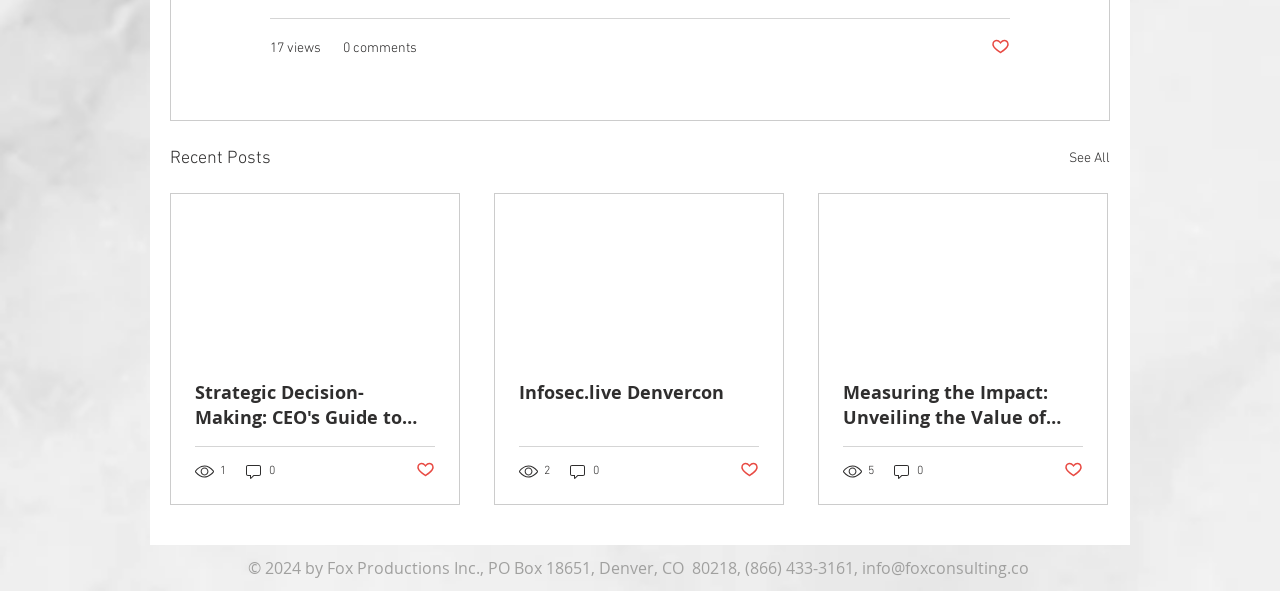Find the bounding box coordinates of the clickable region needed to perform the following instruction: "Read the article about Strategic Decision-Making". The coordinates should be provided as four float numbers between 0 and 1, i.e., [left, top, right, bottom].

[0.152, 0.644, 0.34, 0.728]